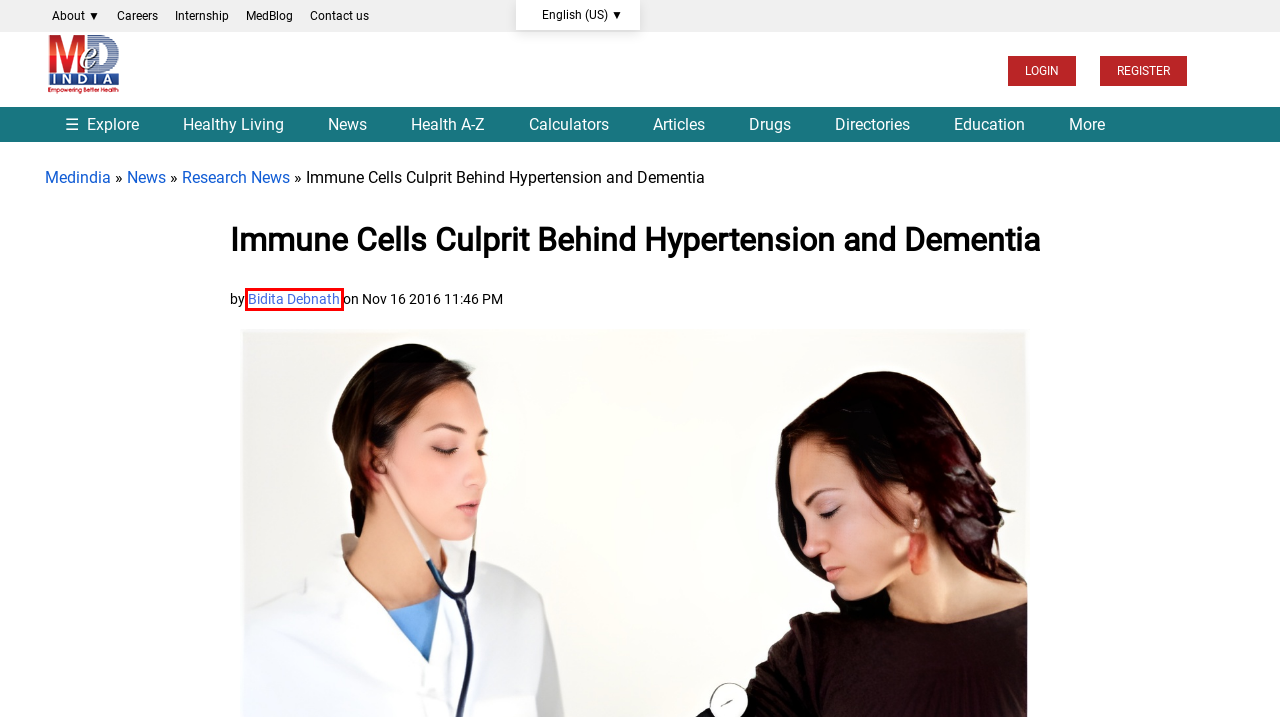You are looking at a screenshot of a webpage with a red bounding box around an element. Determine the best matching webpage description for the new webpage resulting from clicking the element in the red bounding box. Here are the descriptions:
A. Master Healthcare Directory
B. Internships for fresh graduates and guidance - Medindia
C. News and Research on Research
D. Medblog / Health Blogs / Medical Blogs
E. Medindia - Trusted Information on Health & Wellness
F. Careers at Medindia
G. Drug & Medication Centre for Quick Navigation
H. Bidita Debnath's Profile

H